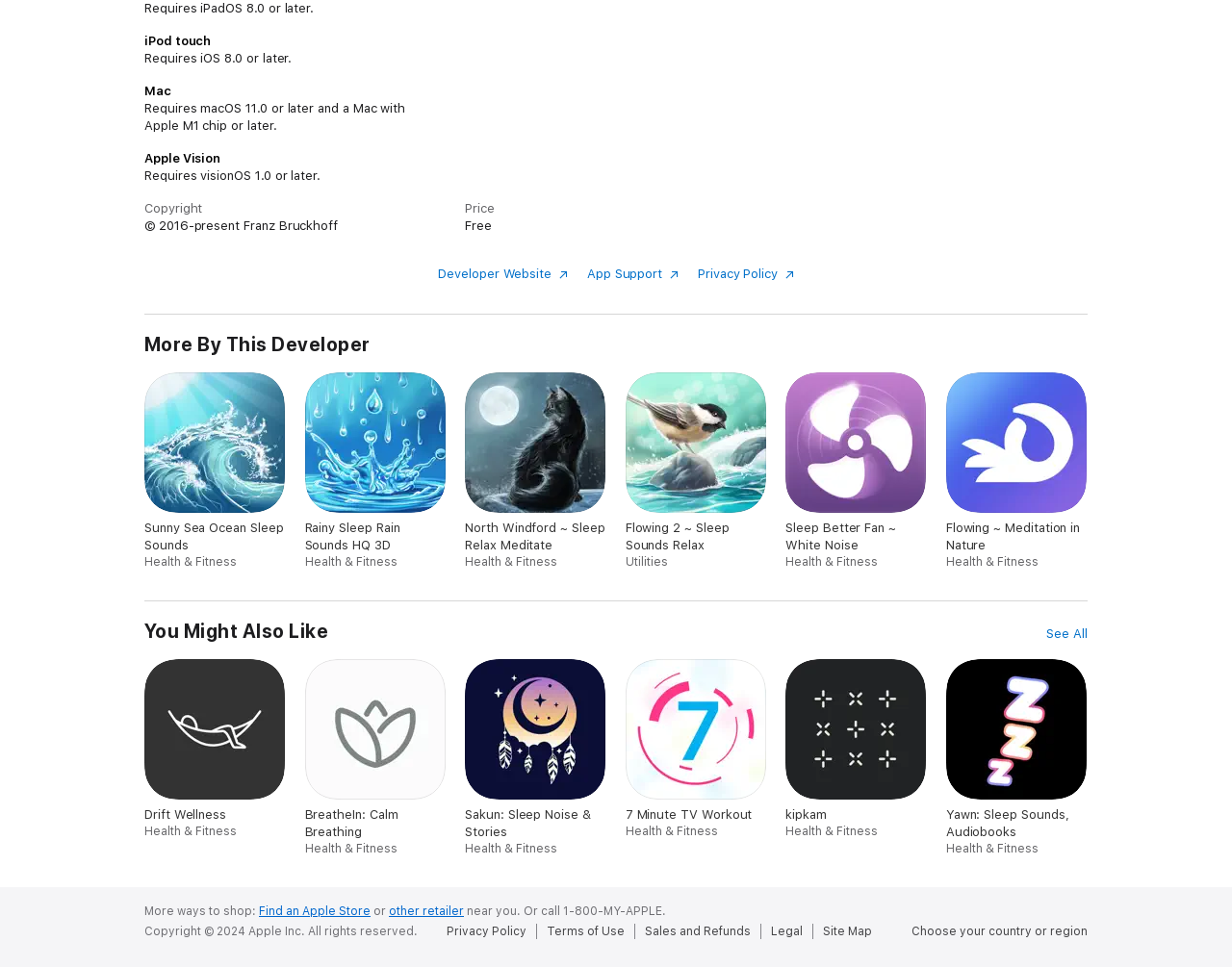Please find the bounding box coordinates of the element that needs to be clicked to perform the following instruction: "Explore more apps by this developer". The bounding box coordinates should be four float numbers between 0 and 1, represented as [left, top, right, bottom].

[0.117, 0.385, 0.232, 0.589]